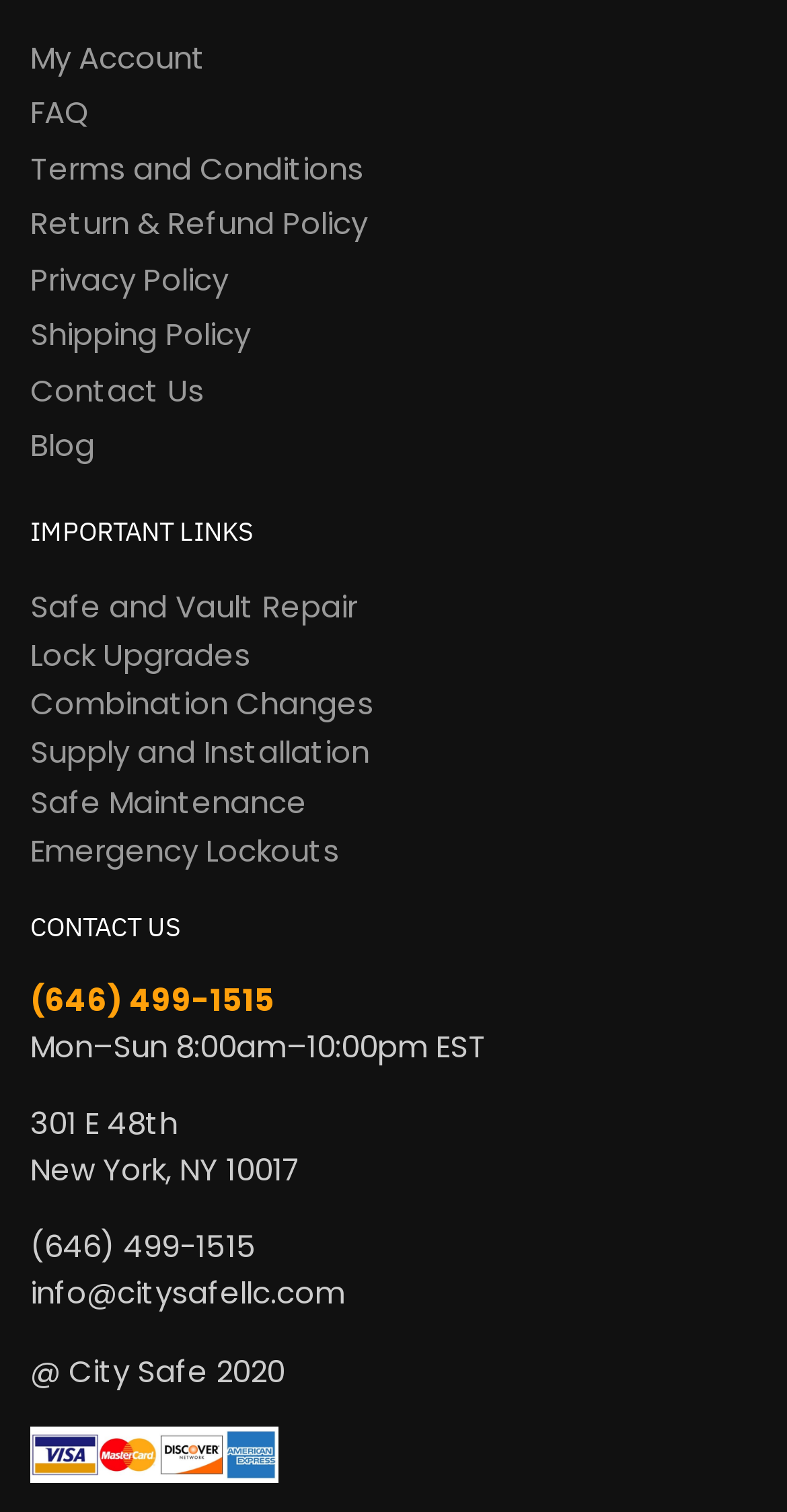Provide your answer in a single word or phrase: 
What is the address of the company?

301 E 48th, New York, NY 10017